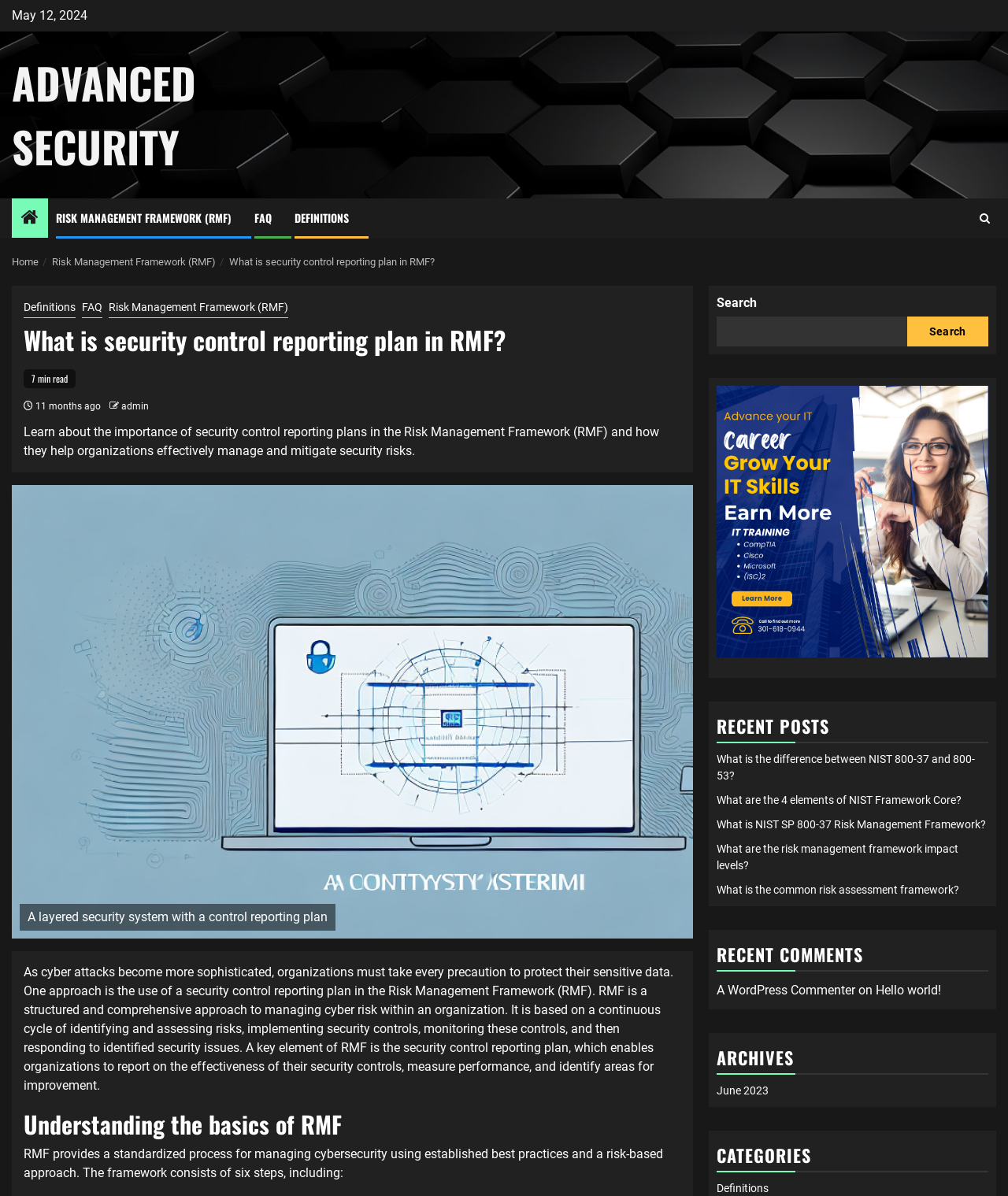How many steps are in the RMF process?
Please provide a comprehensive and detailed answer to the question.

The webpage mentions that the RMF framework consists of six steps, including identifying and assessing risks, implementing security controls, monitoring these controls, and then responding to identified security issues.